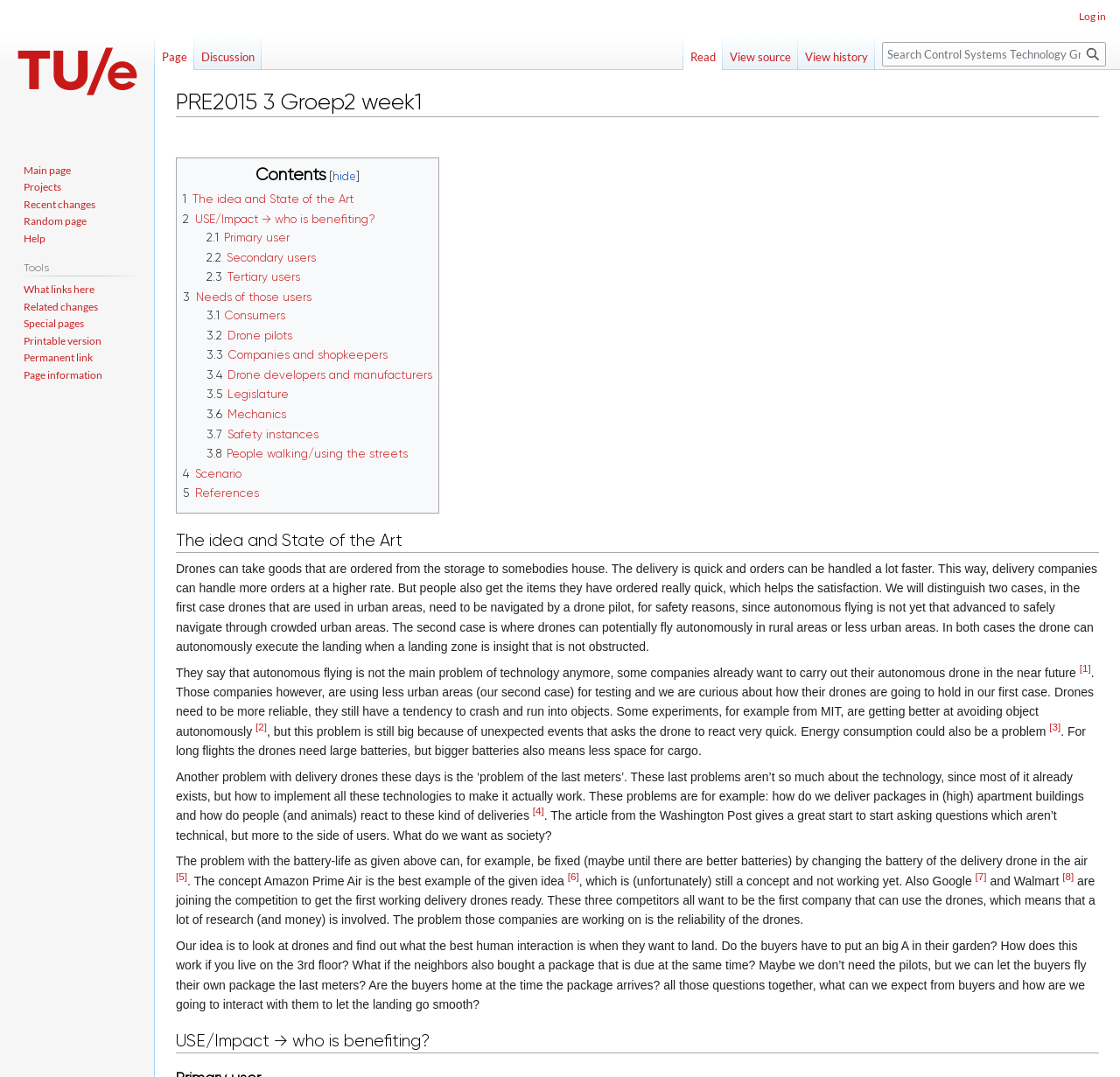Given the description "april", determine the bounding box of the corresponding UI element.

None